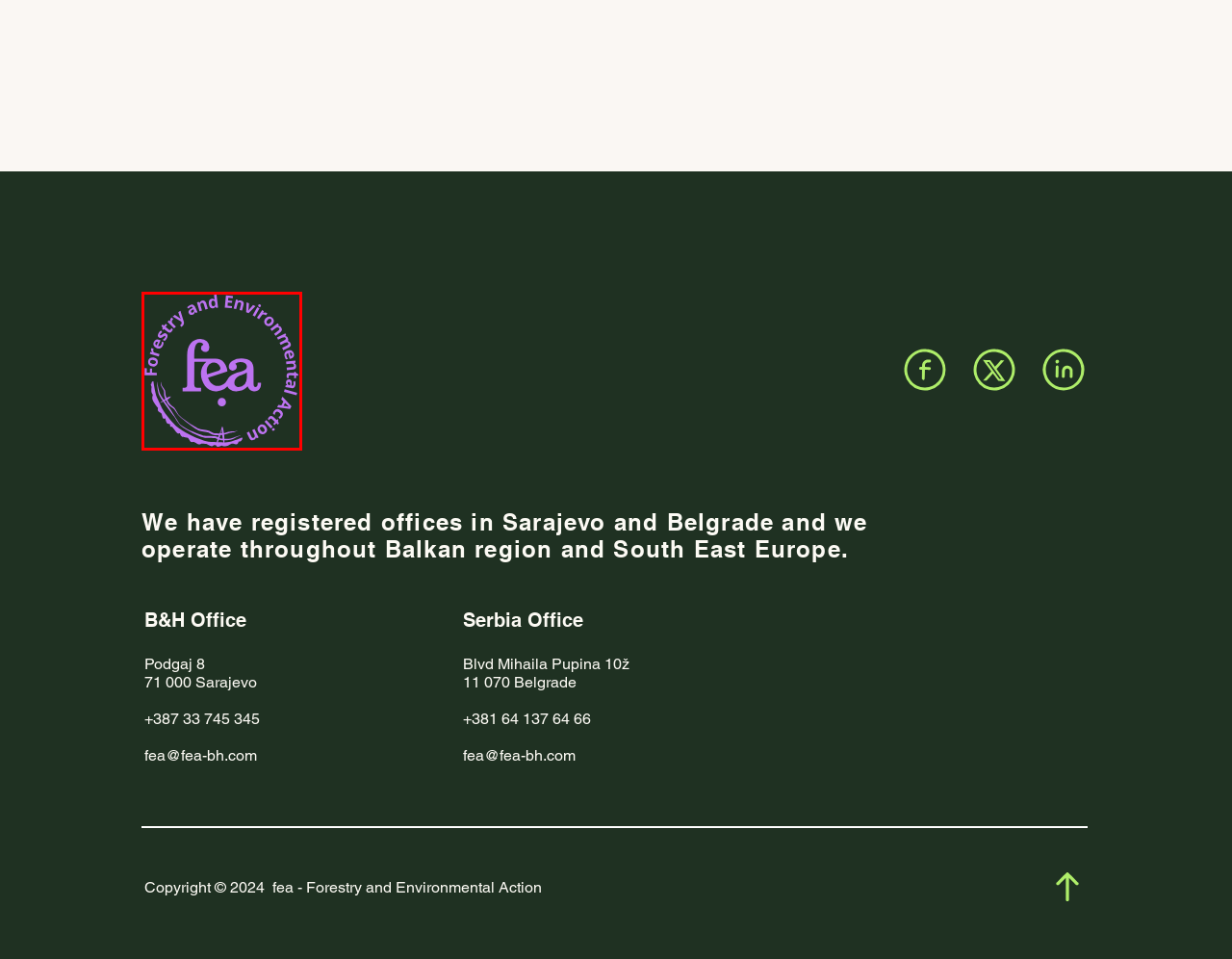You have a screenshot of a webpage with a red rectangle bounding box around a UI element. Choose the best description that matches the new page after clicking the element within the bounding box. The candidate descriptions are:
A. Networks | fea
B. News | fea
C. About | fea
D. Support Us | fea
E. Contact | fea
F. Projects | fea
G. Publications | fea
H. Home | fea

H